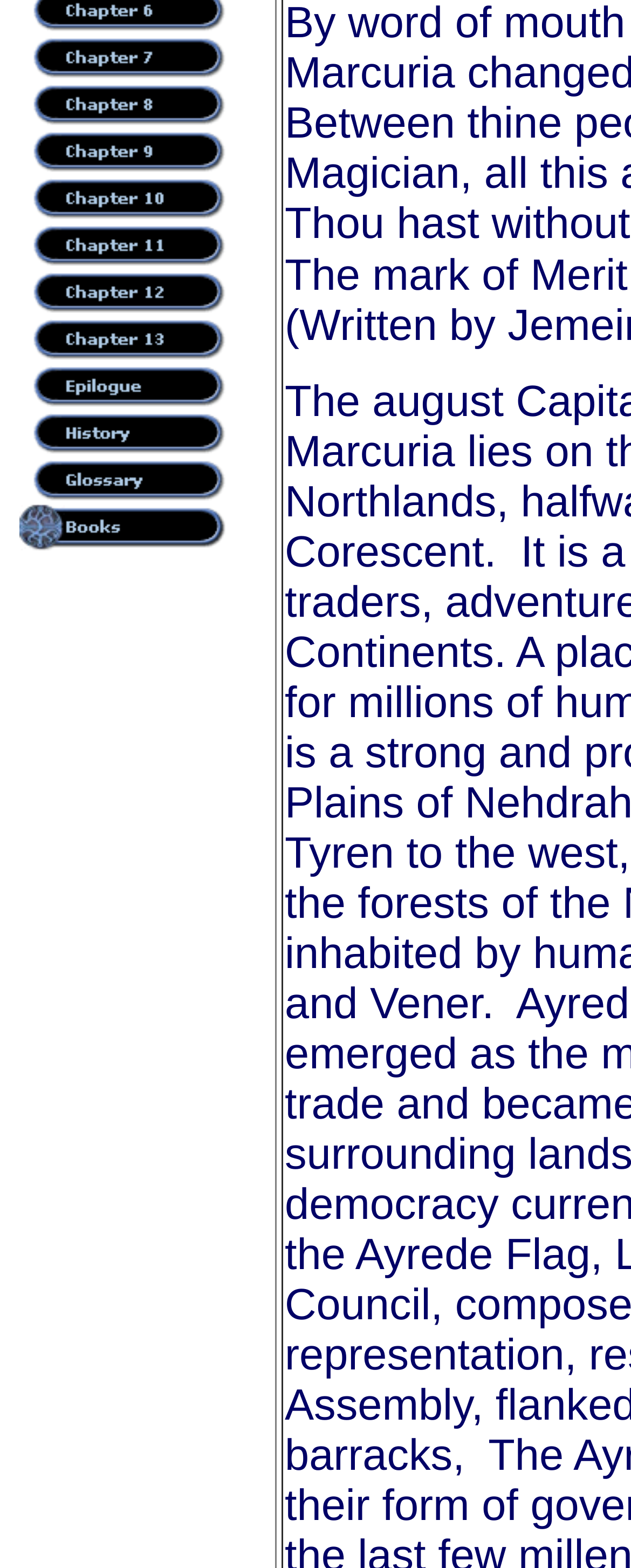From the given element description: "alt="Chapter 9" name="NavigationButton11"", find the bounding box for the UI element. Provide the coordinates as four float numbers between 0 and 1, in the order [left, top, right, bottom].

[0.031, 0.098, 0.408, 0.116]